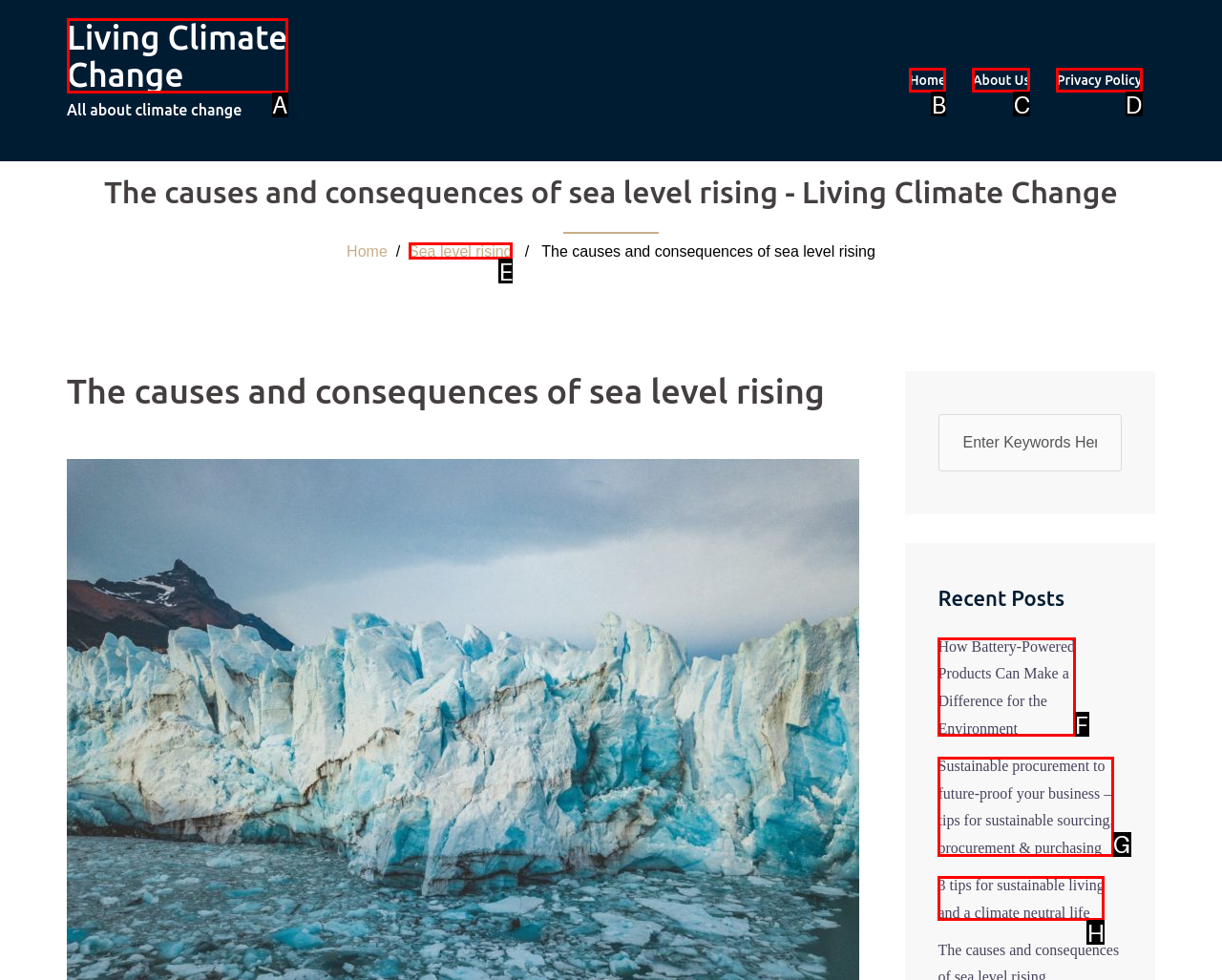Given the description: parent_node: Angela Gallo's Blog, identify the corresponding option. Answer with the letter of the appropriate option directly.

None